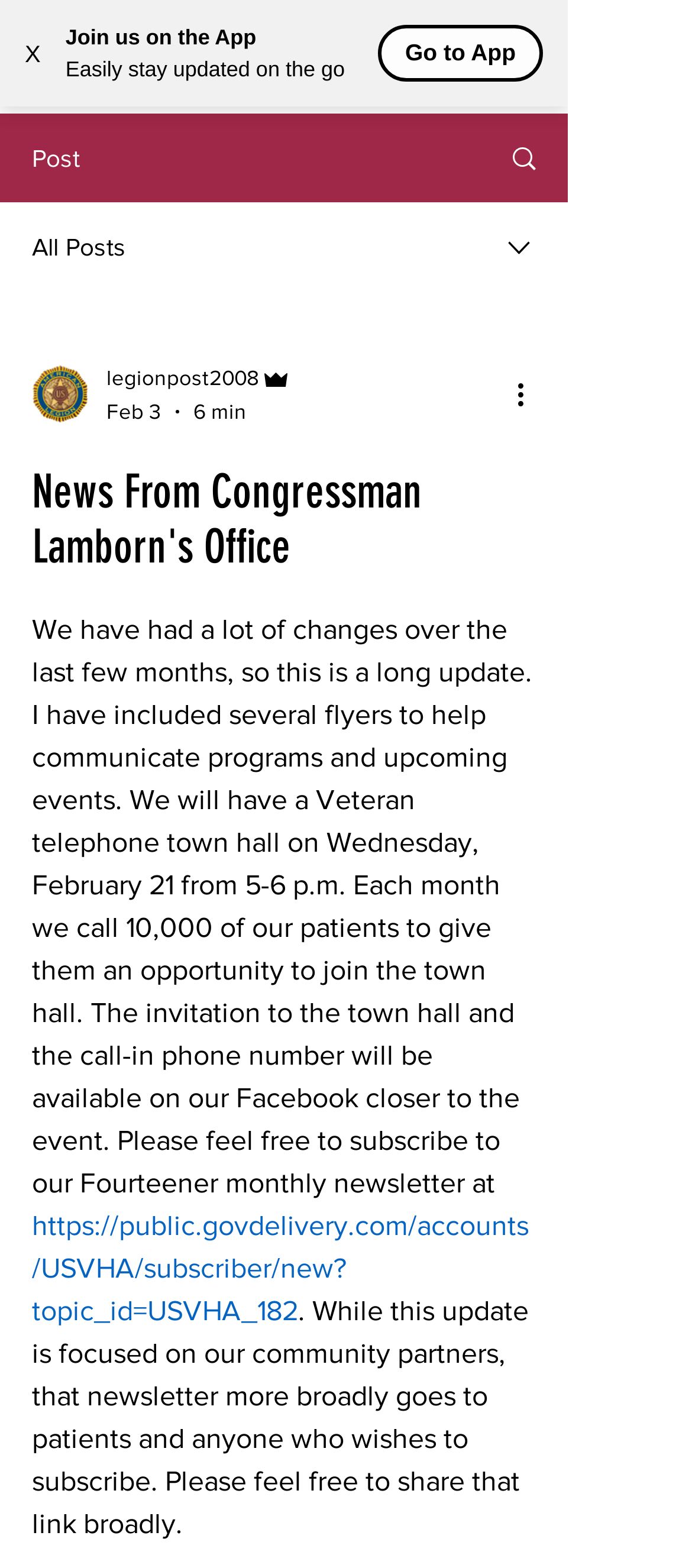Pinpoint the bounding box coordinates of the area that should be clicked to complete the following instruction: "Click on the More actions button". The coordinates must be given as four float numbers between 0 and 1, i.e., [left, top, right, bottom].

[0.738, 0.238, 0.8, 0.265]